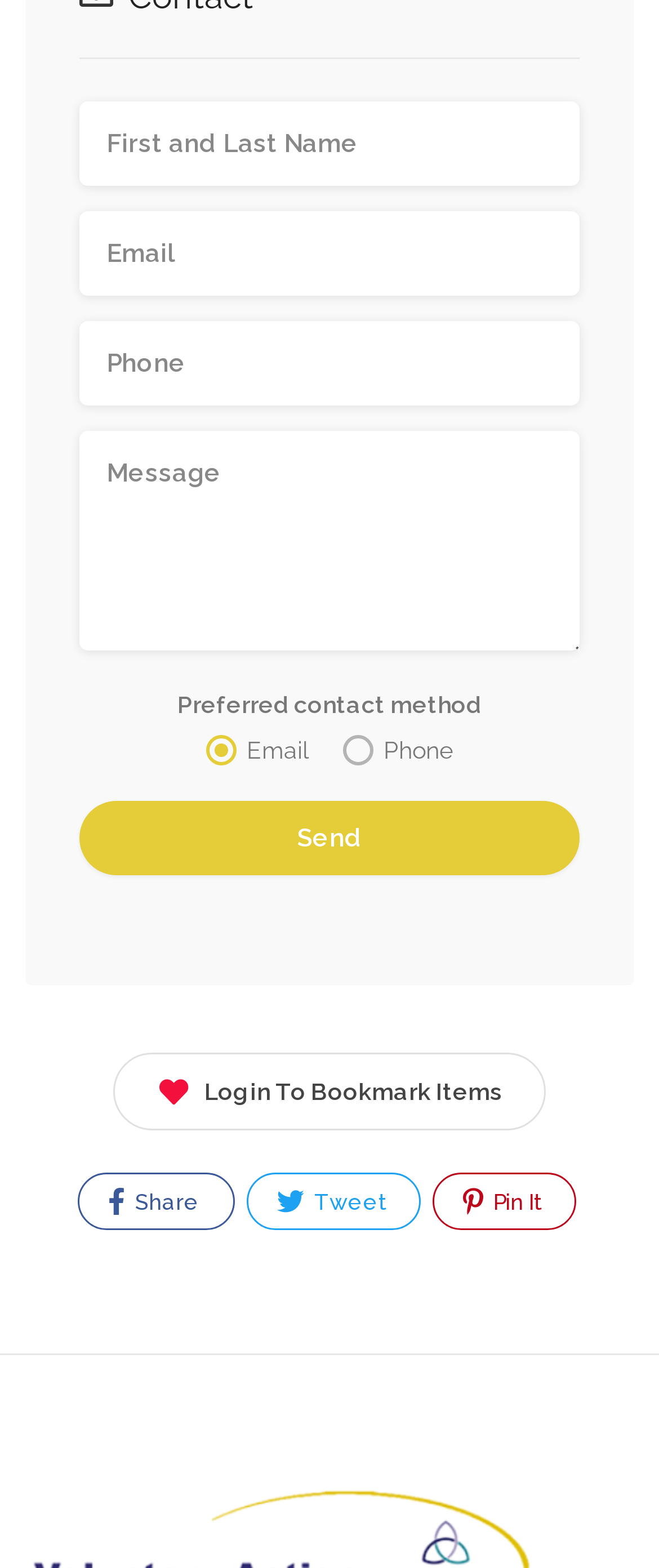Could you find the bounding box coordinates of the clickable area to complete this instruction: "Type your email"?

[0.121, 0.135, 0.879, 0.189]